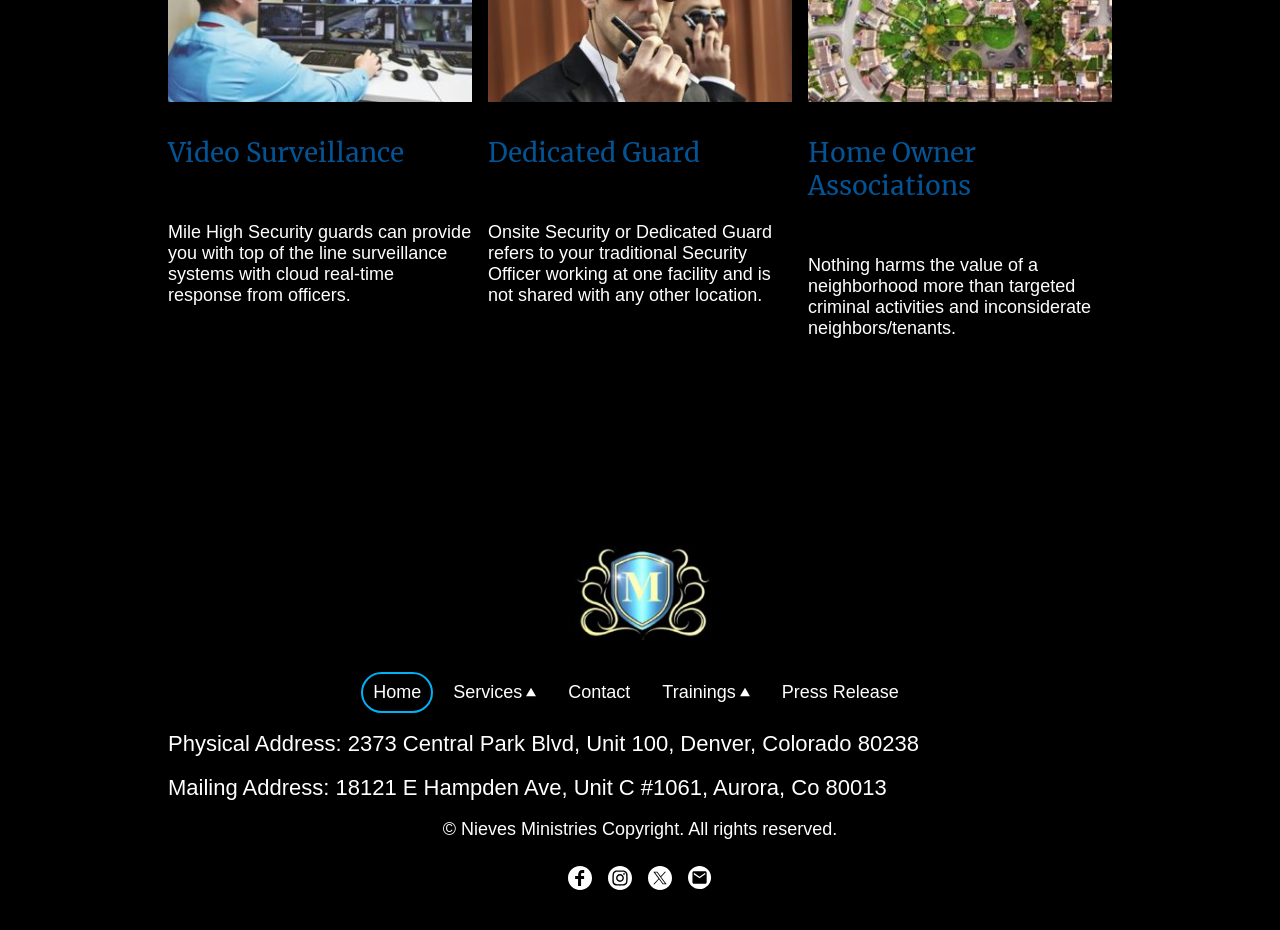Identify the bounding box coordinates of the HTML element based on this description: "Press Release".

[0.603, 0.725, 0.71, 0.765]